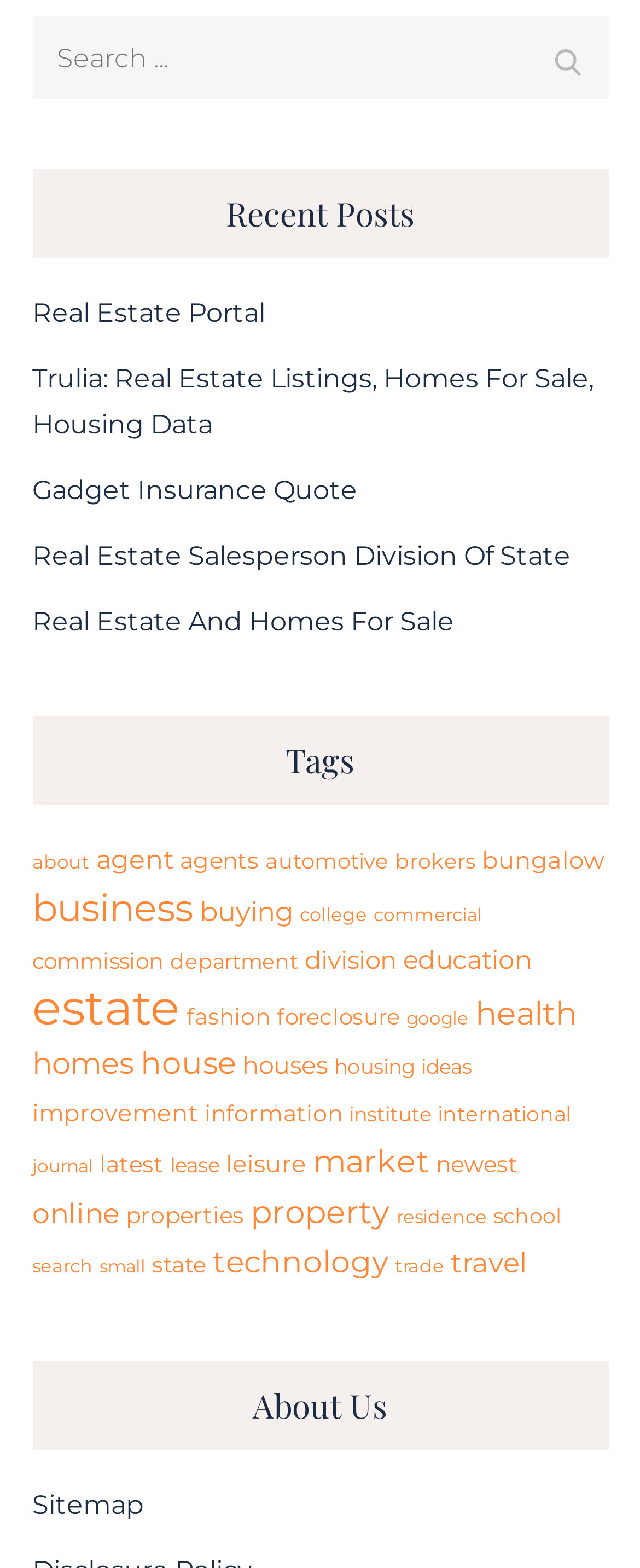Determine the bounding box coordinates of the clickable element to achieve the following action: 'Click on 'New Directions Dentistry''. Provide the coordinates as four float values between 0 and 1, formatted as [left, top, right, bottom].

None